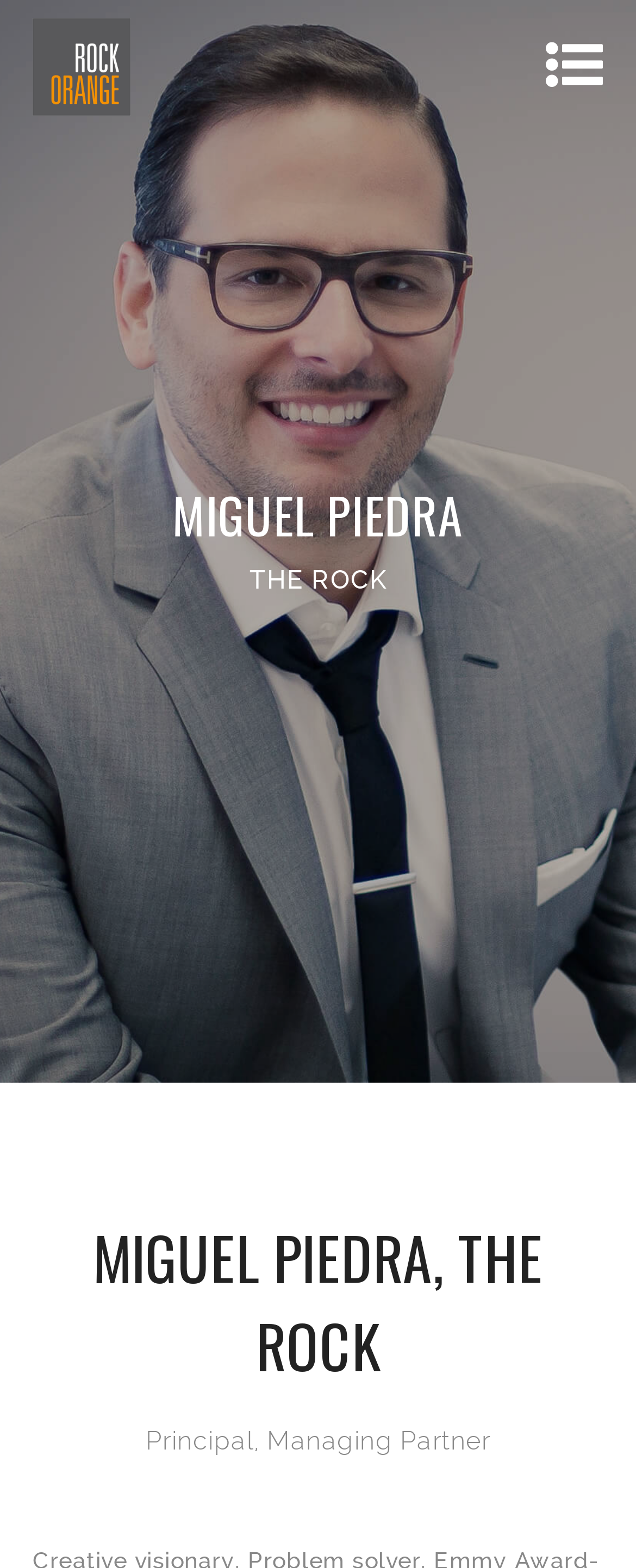Respond to the following question with a brief word or phrase:
What is the text on the top-left corner?

RockOrange